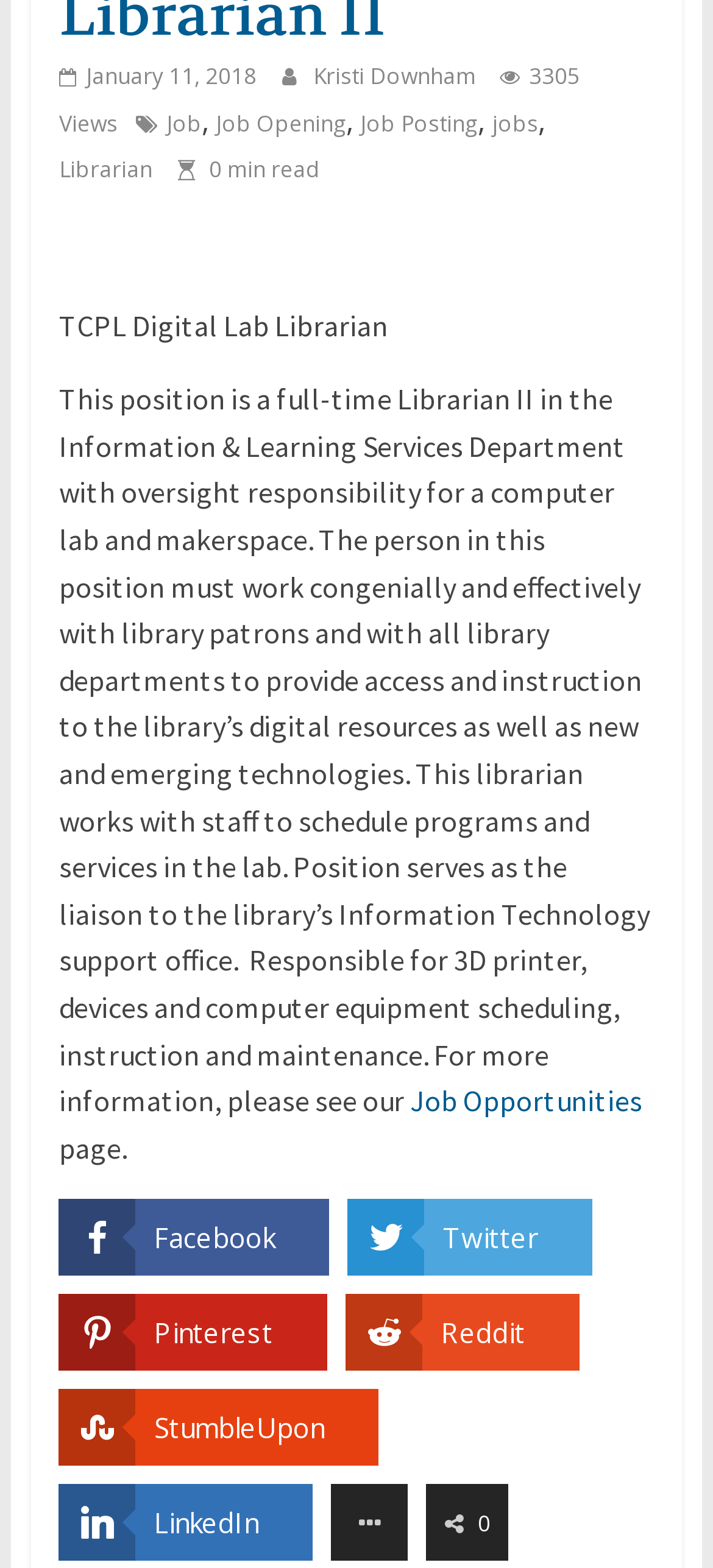Determine the bounding box coordinates of the UI element that matches the following description: "Book Now". The coordinates should be four float numbers between 0 and 1 in the format [left, top, right, bottom].

None